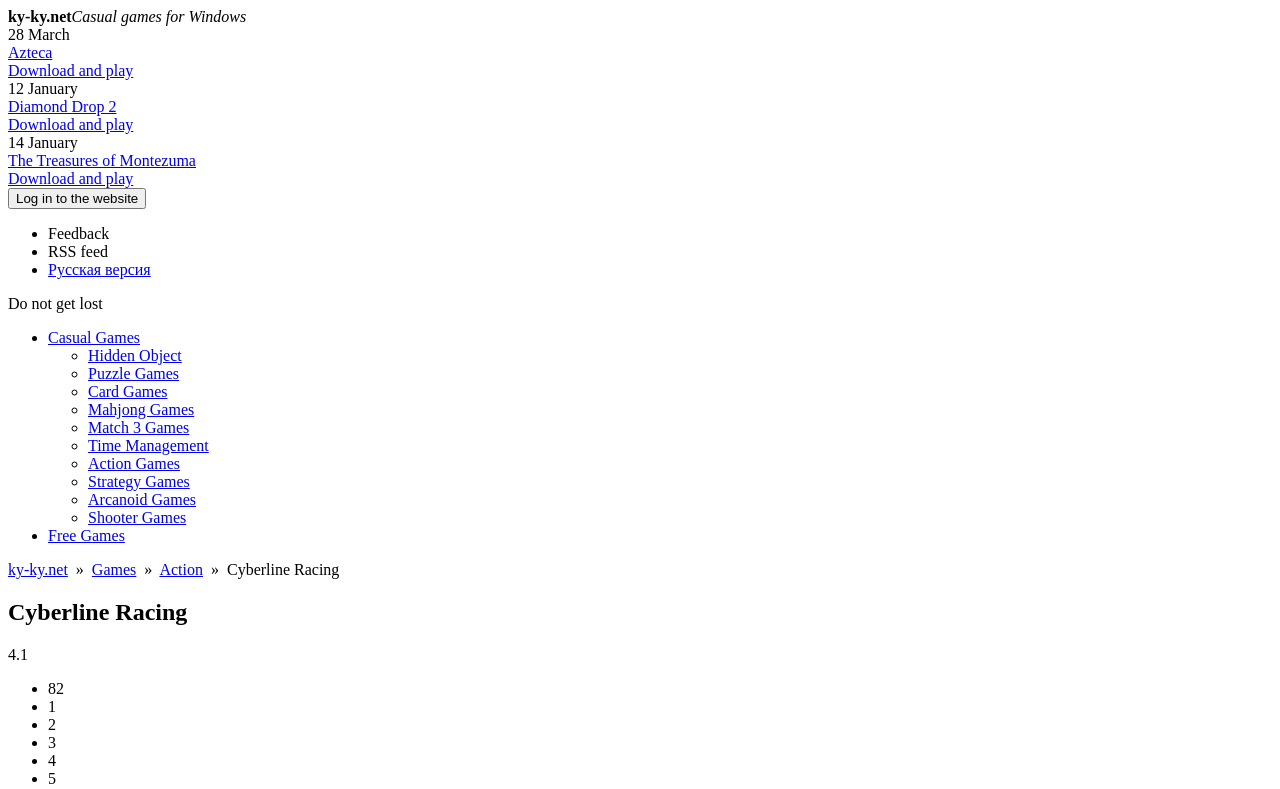What is the language of the Russian version of the website?
Answer the question with a detailed explanation, including all necessary information.

The webpage has a link titled 'Русская версия', which translates to 'Russian version', suggesting that the Russian version of the website is available in the Russian language.